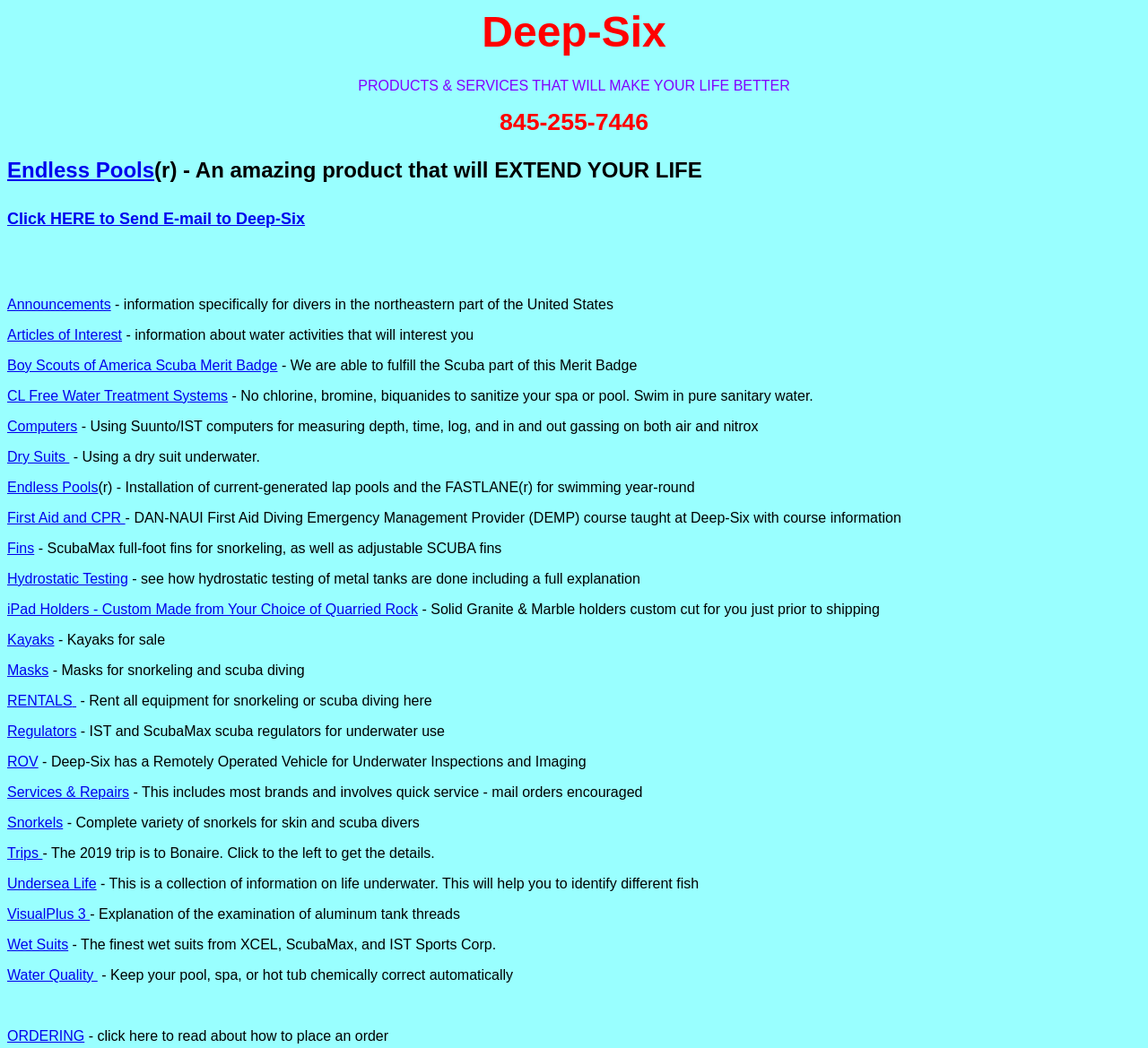Can you identify the bounding box coordinates of the clickable region needed to carry out this instruction: 'Read articles of interest'? The coordinates should be four float numbers within the range of 0 to 1, stated as [left, top, right, bottom].

[0.006, 0.312, 0.106, 0.327]